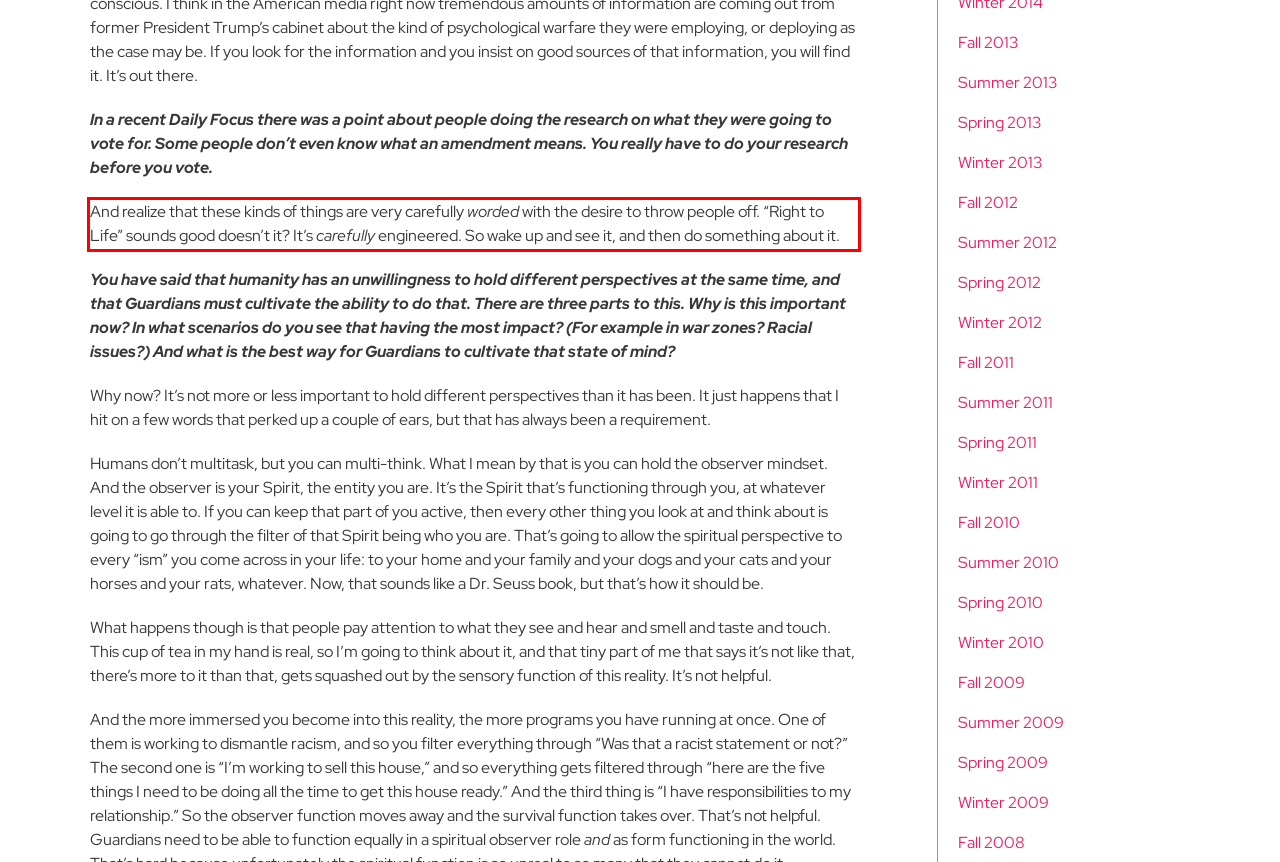Identify the text within the red bounding box on the webpage screenshot and generate the extracted text content.

And realize that these kinds of things are very carefully worded with the desire to throw people off. “Right to Life” sounds good doesn’t it? It’s carefully engineered. So wake up and see it, and then do something about it.